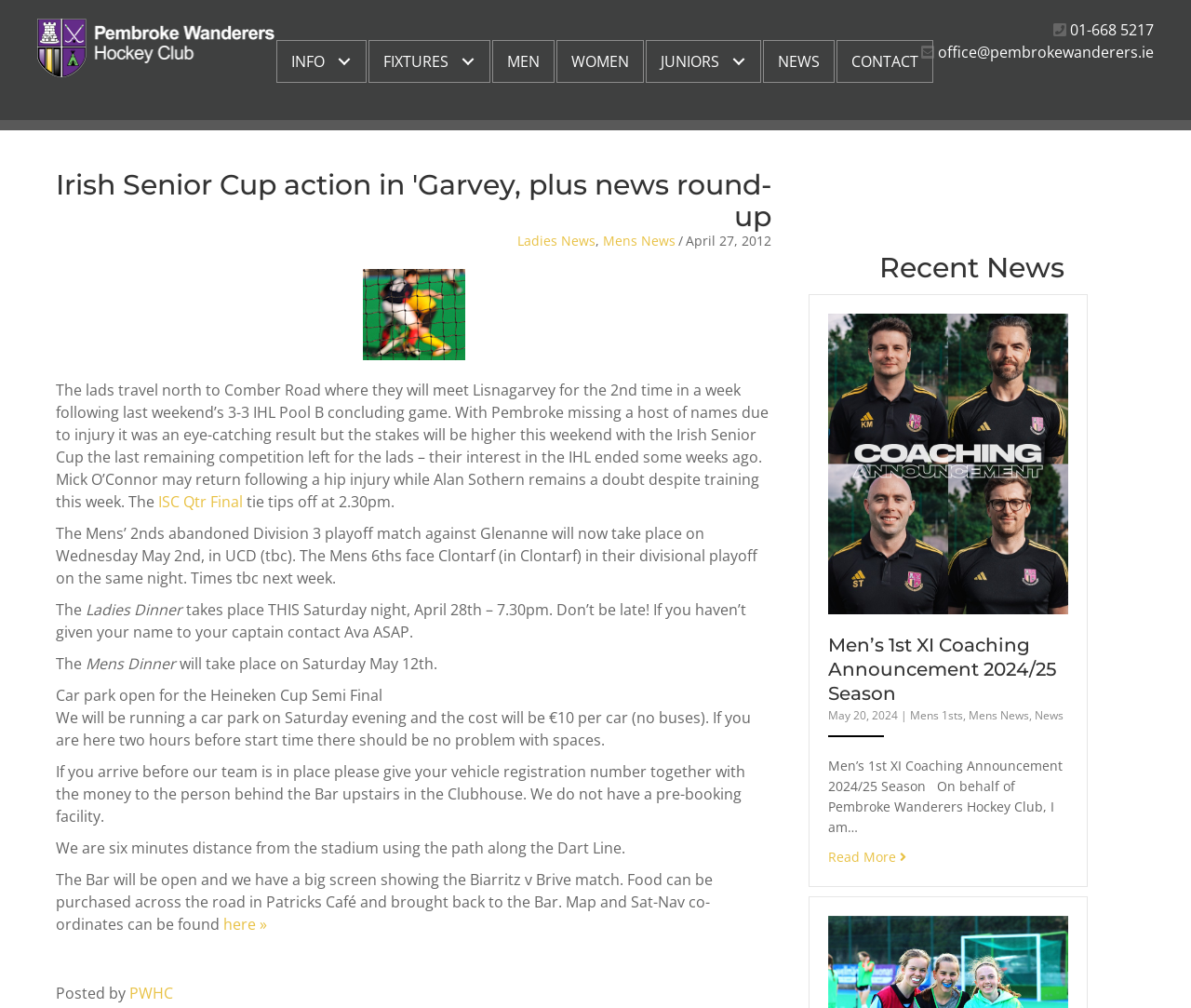Please answer the following question using a single word or phrase: 
What is the name of the hockey club?

Pembroke Wanderers Hockey Club